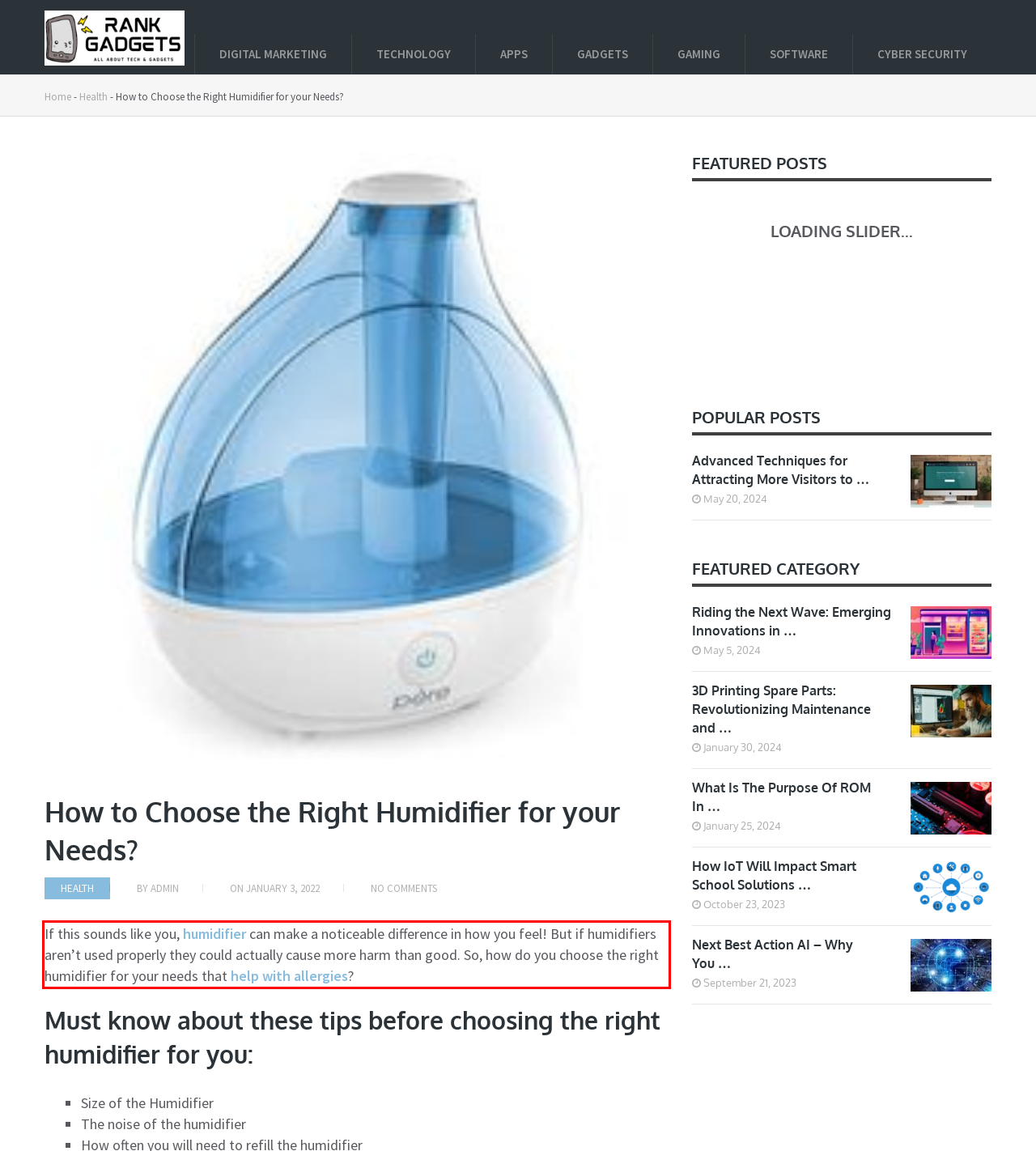Please perform OCR on the text within the red rectangle in the webpage screenshot and return the text content.

If this sounds like you, humidifier can make a noticeable difference in how you feel! But if humidifiers aren’t used properly they could actually cause more harm than good. So, how do you choose the right humidifier for your needs that help with allergies?